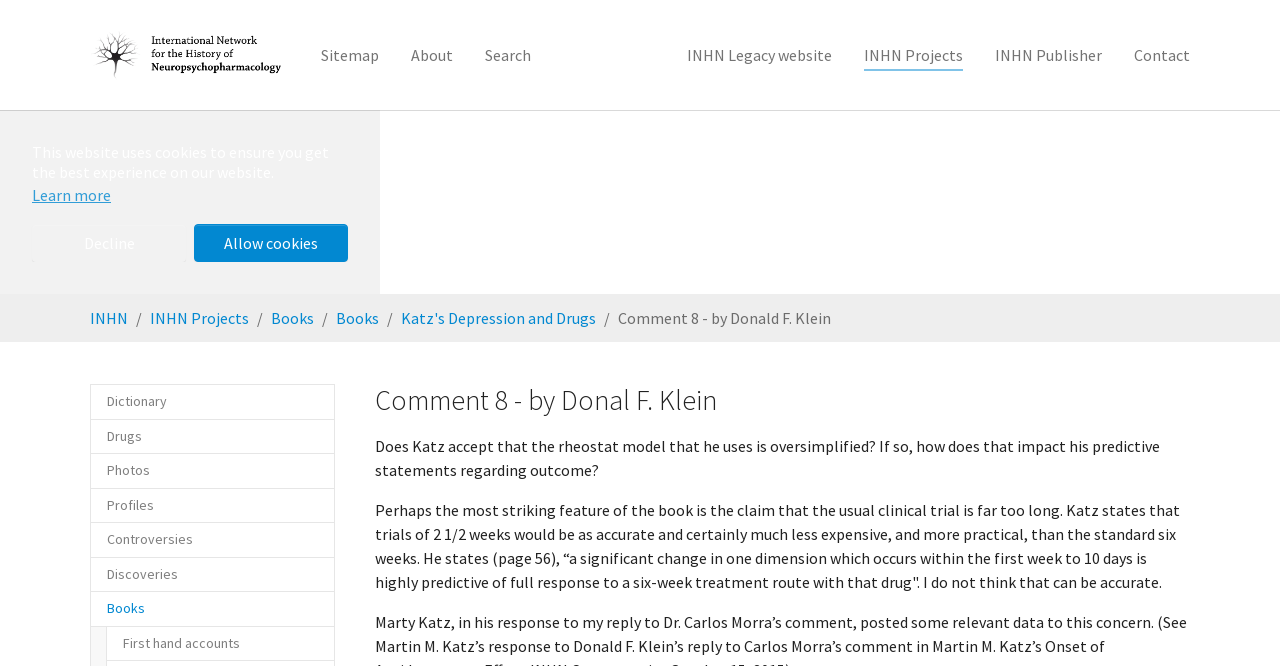Locate the coordinates of the bounding box for the clickable region that fulfills this instruction: "View the Dictionary".

[0.07, 0.577, 0.262, 0.63]